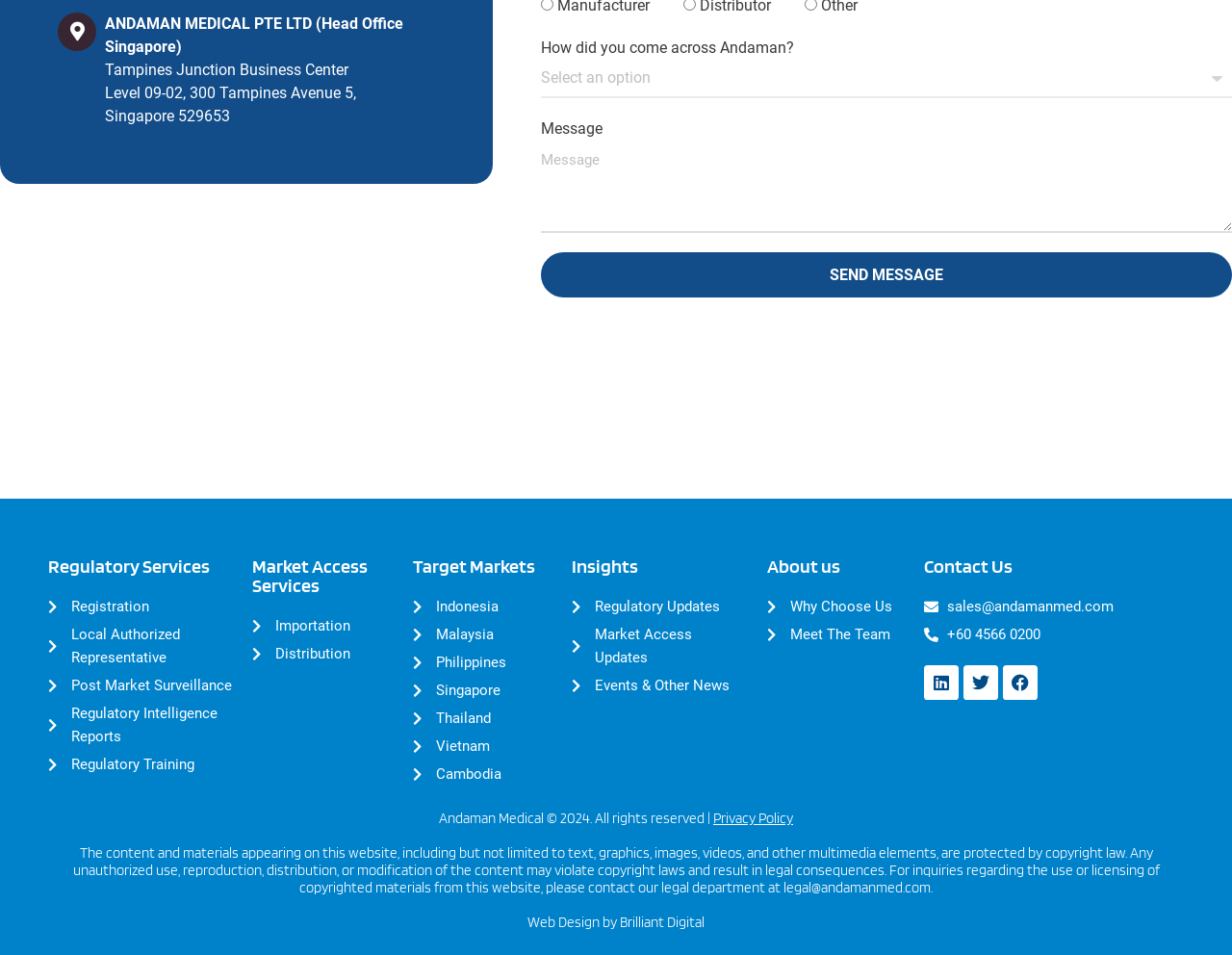Identify the bounding box coordinates for the UI element described as follows: parent_node: Message name="form_fields[message]" placeholder="Message". Use the format (top-left x, top-left y, bottom-right x, bottom-right y) and ensure all values are floating point numbers between 0 and 1.

[0.439, 0.158, 1.0, 0.244]